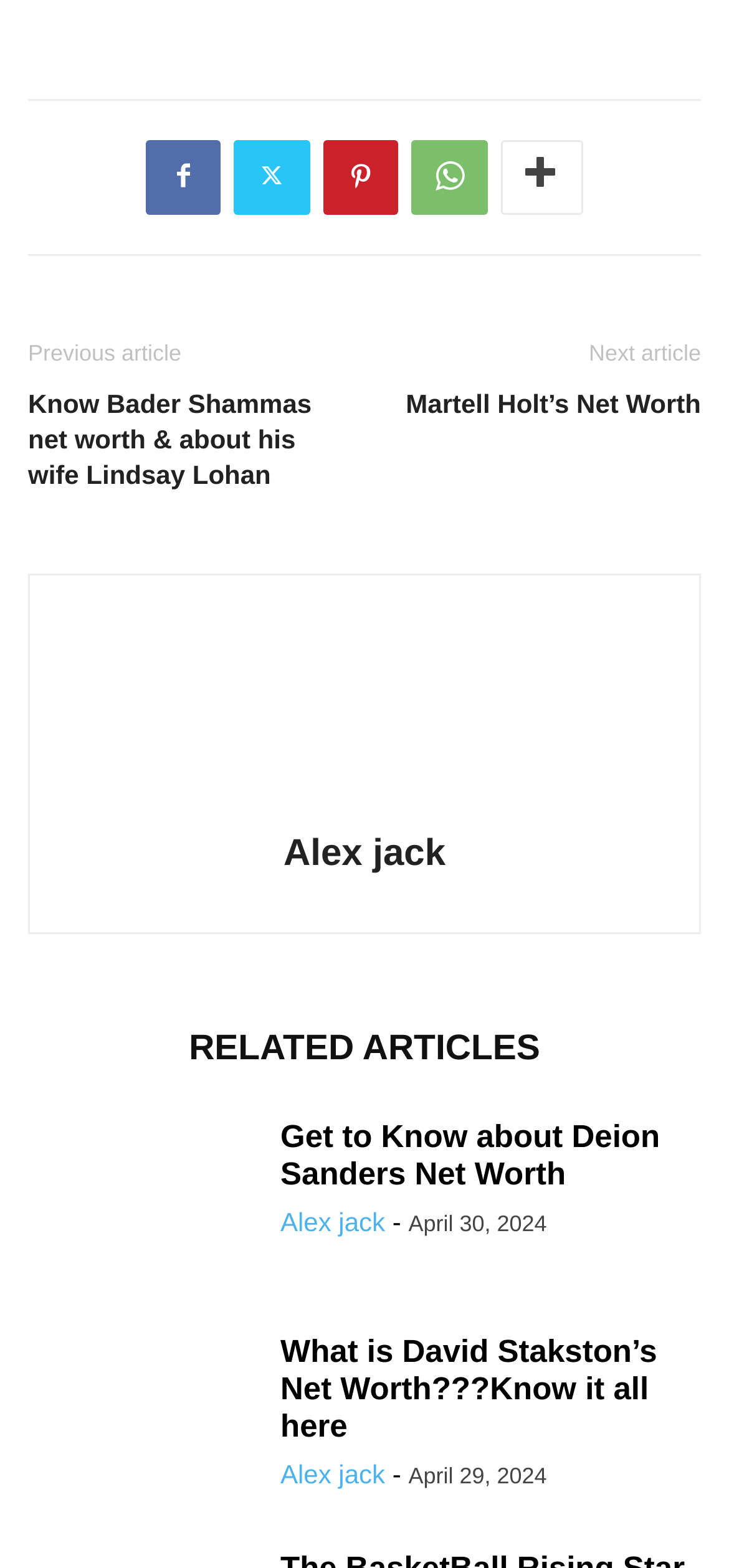Find the bounding box coordinates for the area you need to click to carry out the instruction: "Click on the link to know about Deion Sanders Net Worth". The coordinates should be four float numbers between 0 and 1, indicated as [left, top, right, bottom].

[0.038, 0.713, 0.346, 0.82]